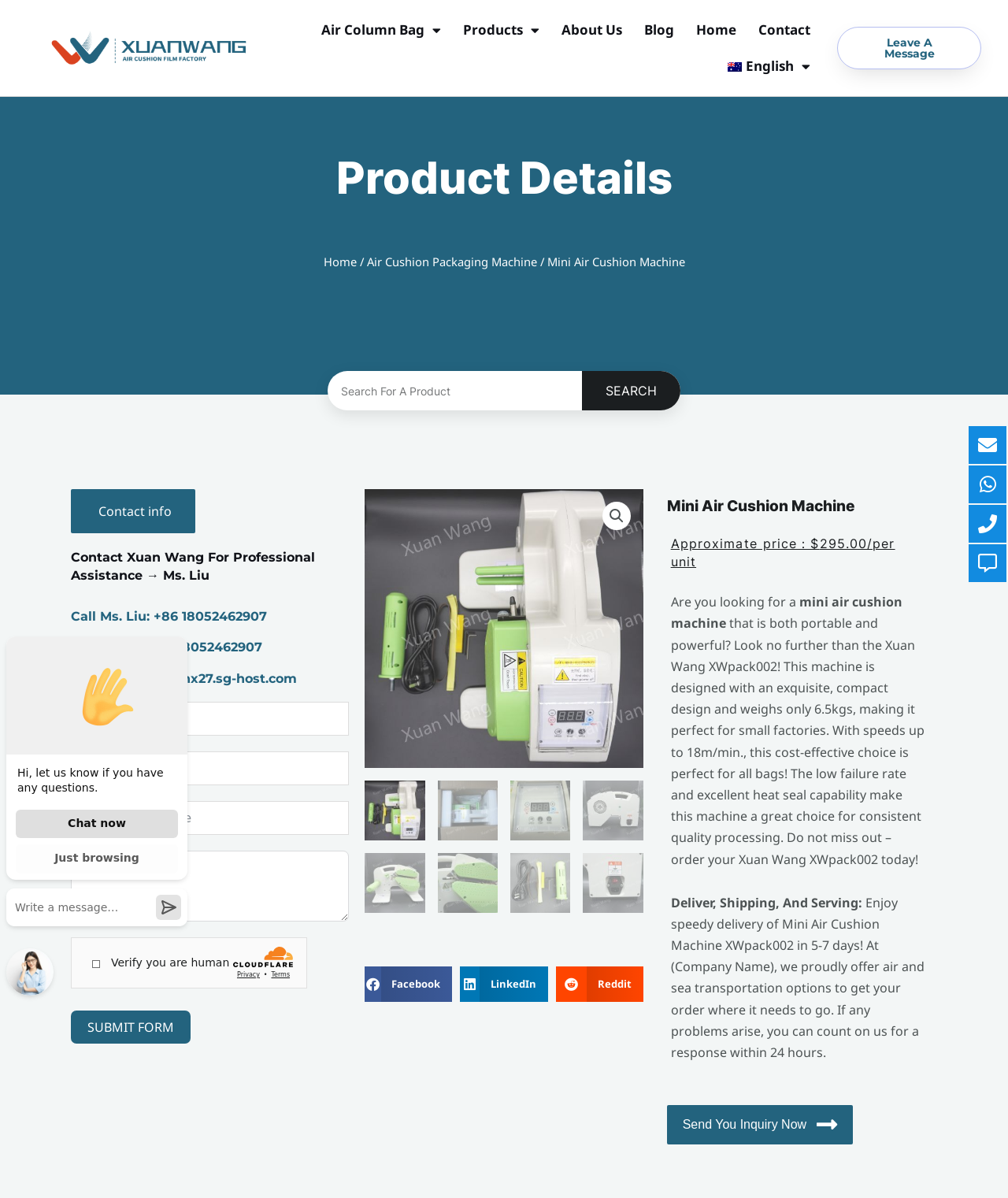Provide a thorough and detailed response to the question by examining the image: 
What is the maximum speed of the machine?

I found the answer by reading the product description, which mentions that the machine has speeds up to 18m/min, making it a cost-effective choice for all bags.